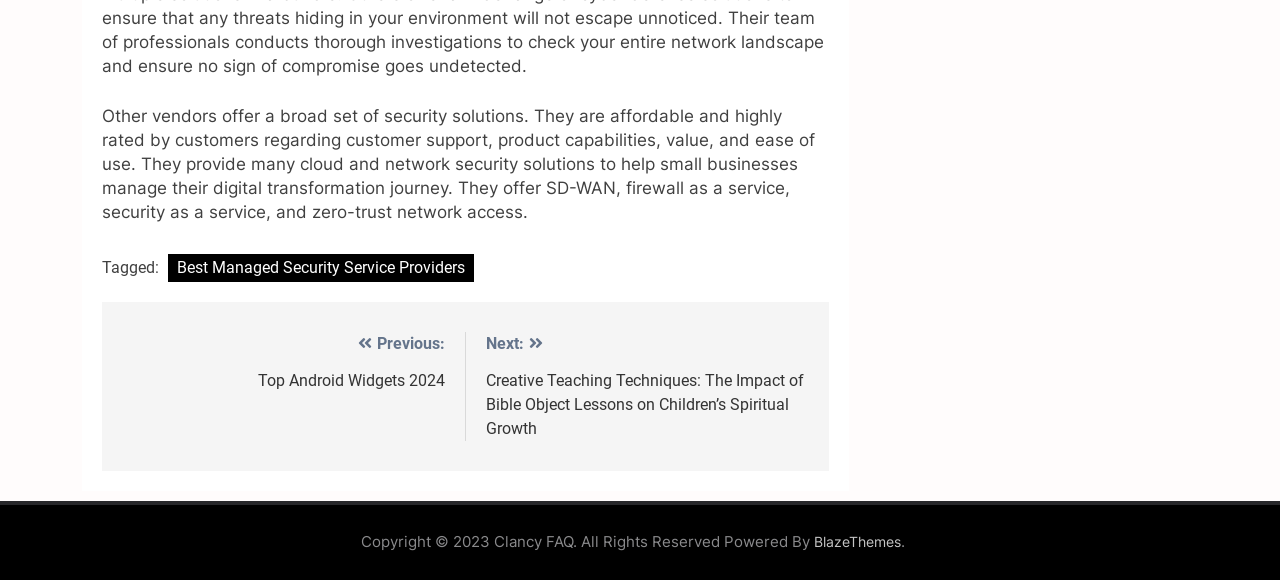Identify the coordinates of the bounding box for the element described below: "Best Managed Security Service Providers". Return the coordinates as four float numbers between 0 and 1: [left, top, right, bottom].

[0.131, 0.438, 0.37, 0.487]